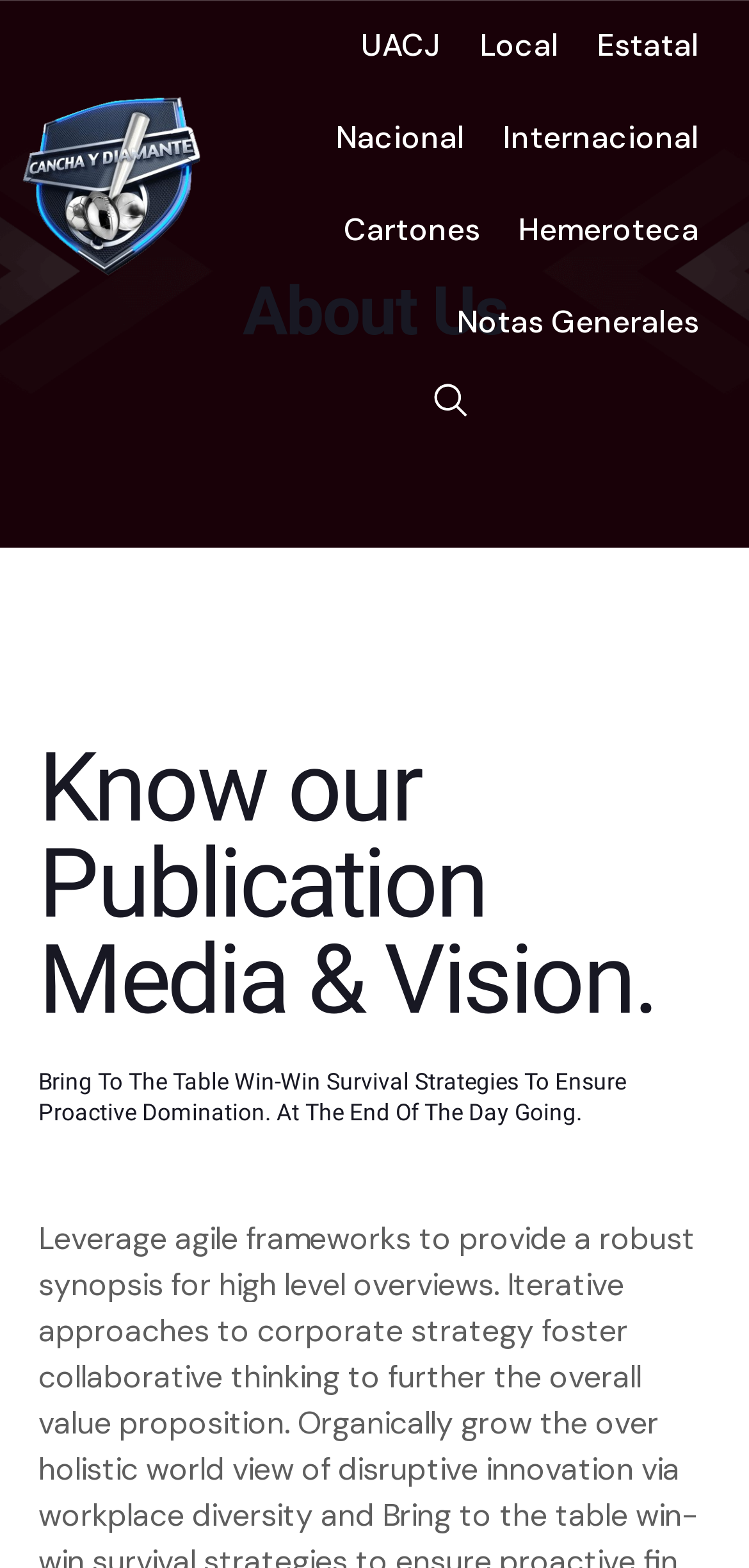How many navigation links are there?
Provide a concise answer using a single word or phrase based on the image.

7